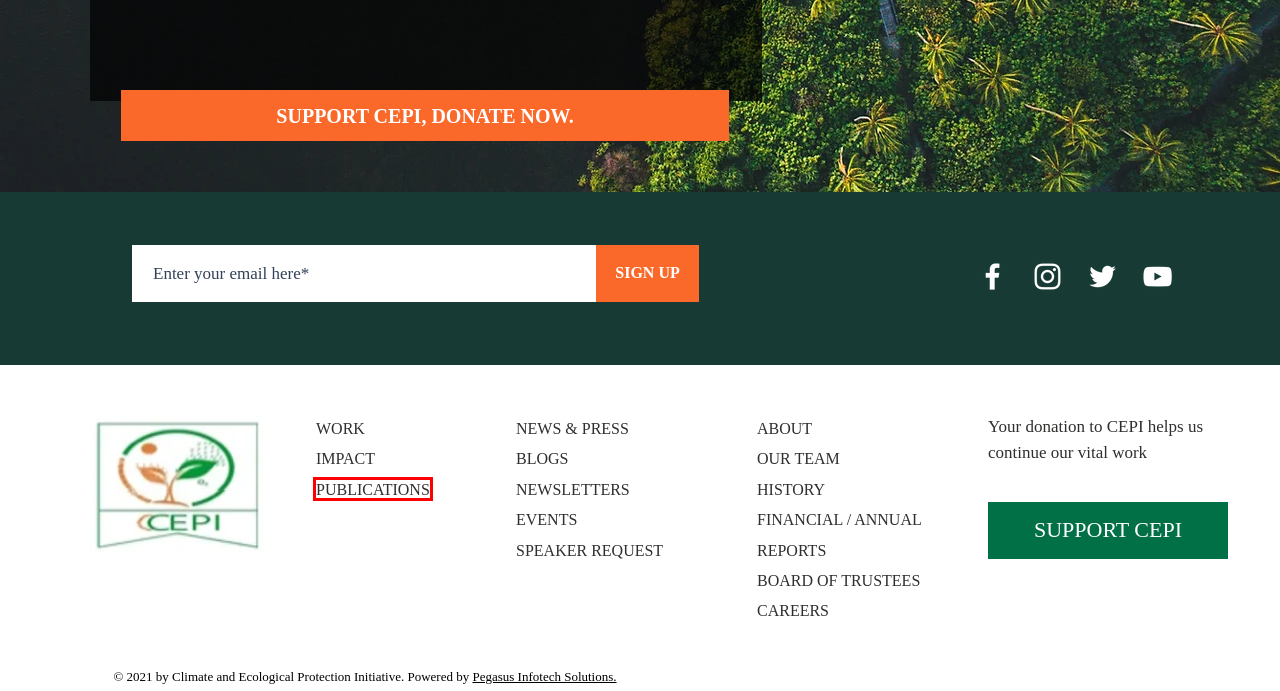You are given a screenshot depicting a webpage with a red bounding box around a UI element. Select the description that best corresponds to the new webpage after clicking the selected element. Here are the choices:
A. Our Impact - RMI
B. Pegasus Infotech Solutions | Top web development company | Saharanpur, Uttar Pradesh, India
C. JOIN US | CCAEPI
D. HOME | CCAEPI
E. Insights - RMI
F. NEWS & EVENTS | CCAEPI
G. Our Work - RMI
H. OUR WORK | CCAEPI

E